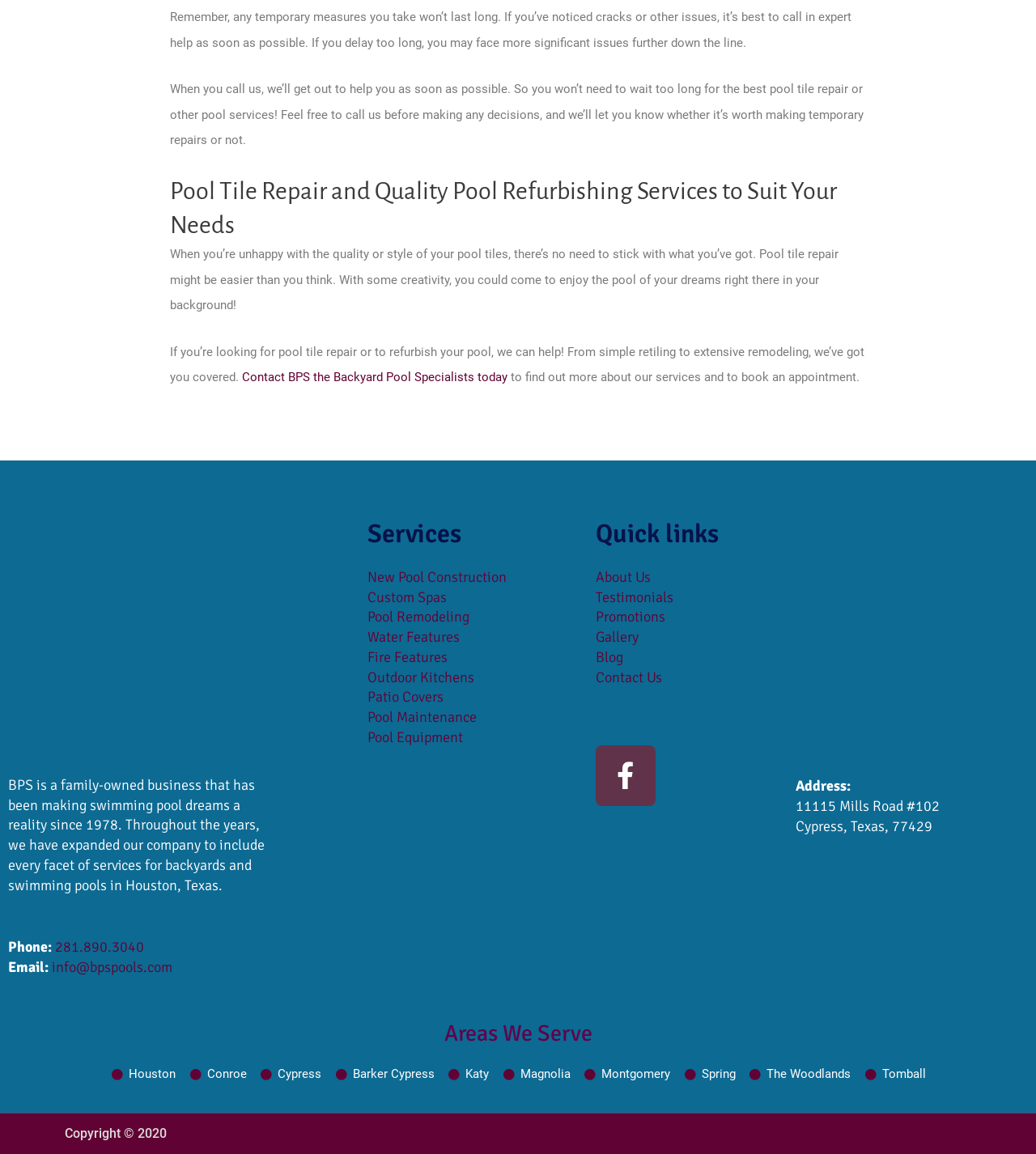Determine the bounding box coordinates for the clickable element required to fulfill the instruction: "Call 281.890.3040". Provide the coordinates as four float numbers between 0 and 1, i.e., [left, top, right, bottom].

[0.053, 0.813, 0.139, 0.828]